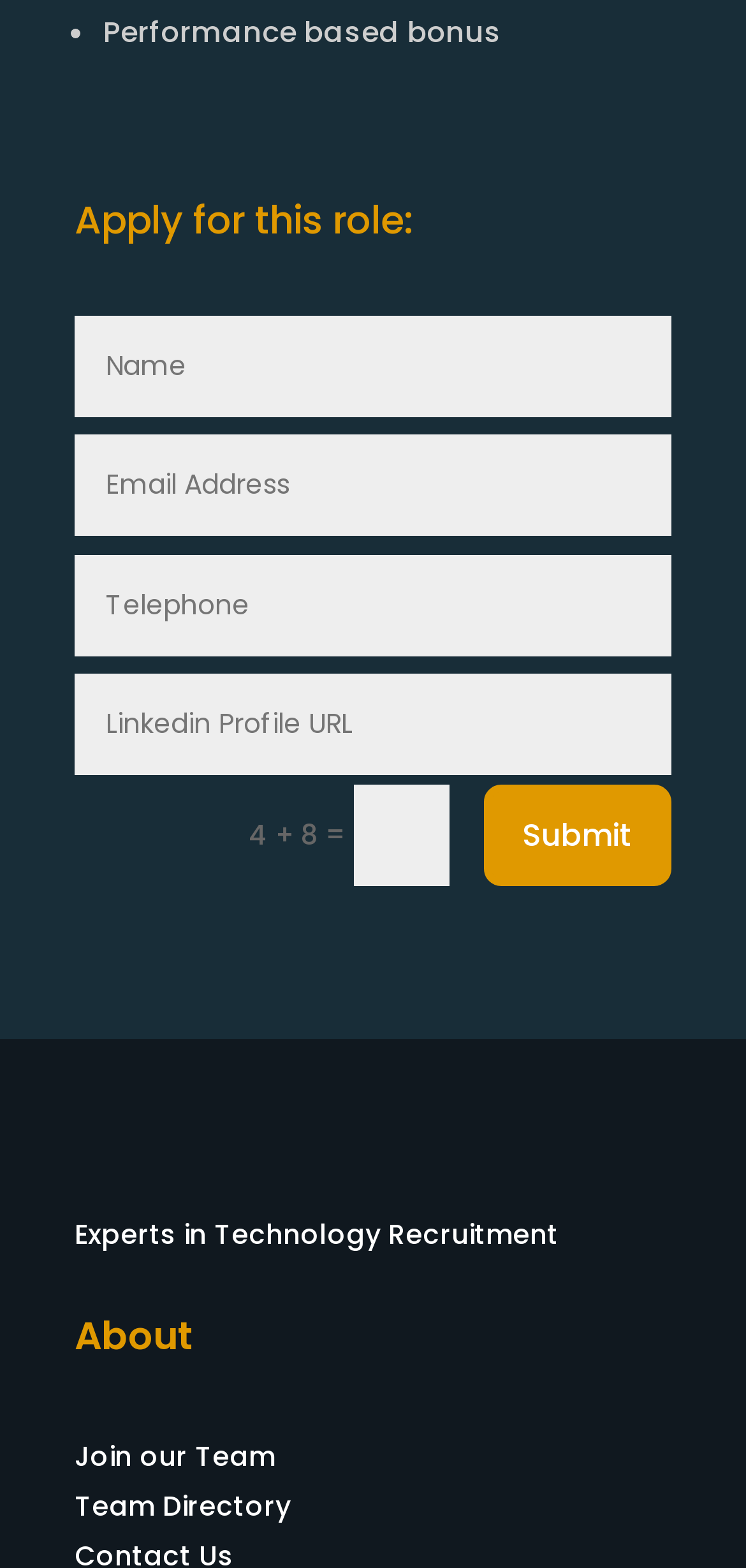Provide the bounding box coordinates for the area that should be clicked to complete the instruction: "Submit the application".

[0.649, 0.501, 0.9, 0.565]